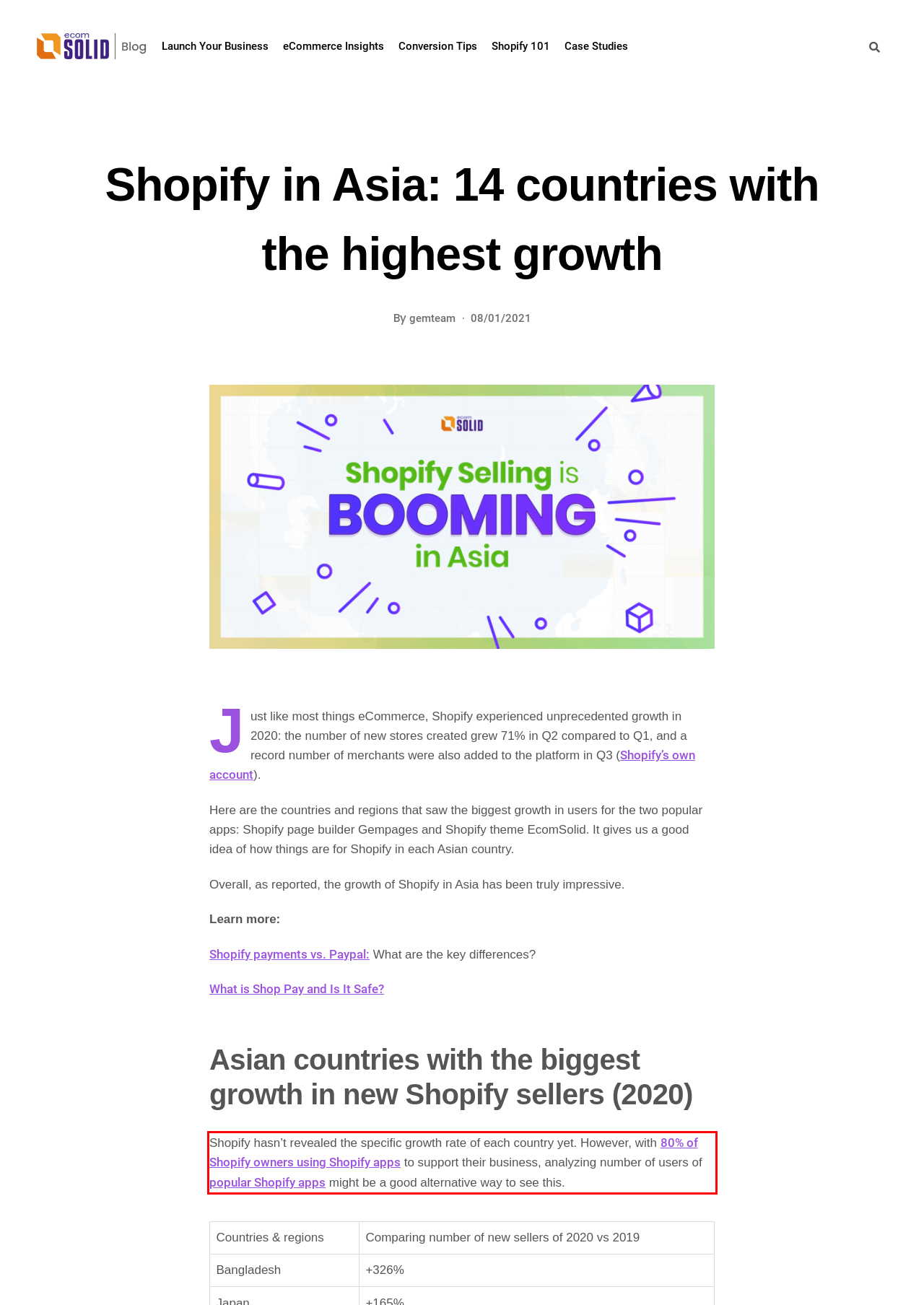The screenshot you have been given contains a UI element surrounded by a red rectangle. Use OCR to read and extract the text inside this red rectangle.

Shopify hasn’t revealed the specific growth rate of each country yet. However, with 80% of Shopify owners using Shopify apps to support their business, analyzing number of users of popular Shopify apps might be a good alternative way to see this.